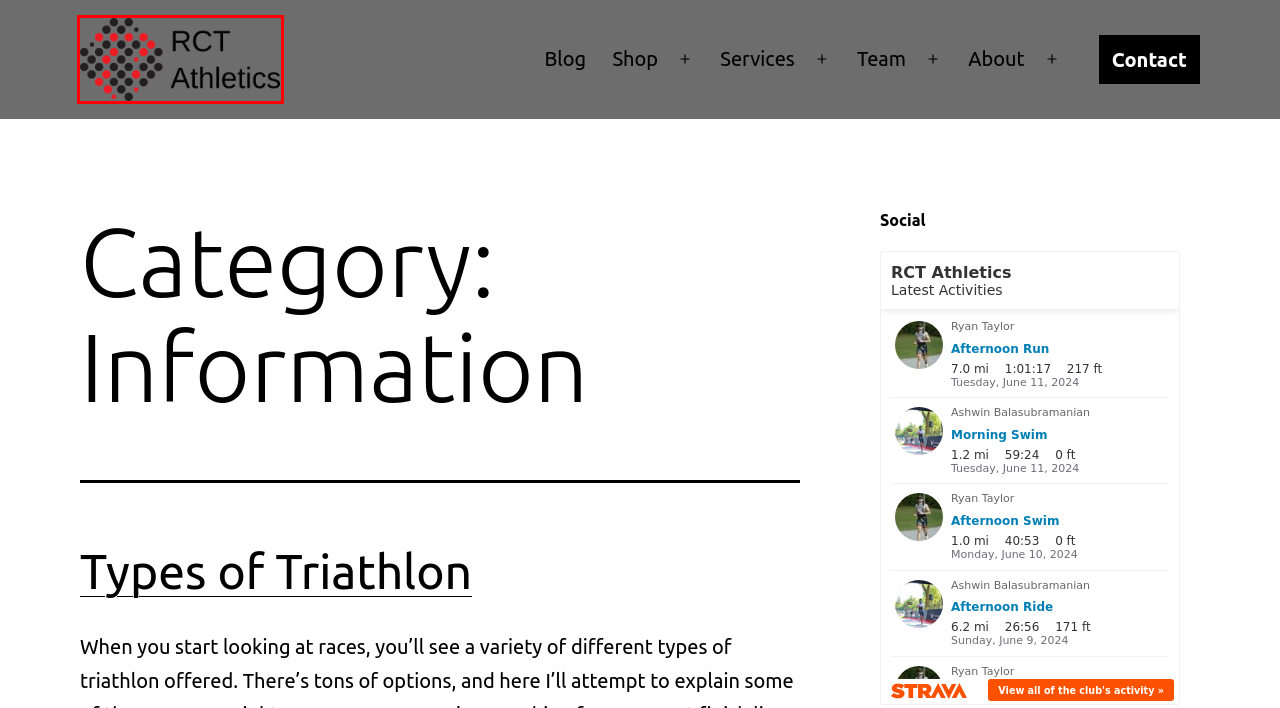You have a screenshot of a webpage with a red bounding box around an element. Select the webpage description that best matches the new webpage after clicking the element within the red bounding box. Here are the descriptions:
A. About - RCT Athletics
B. Contact - RCT Athletics
C. Blog - RCT Athletics
D. Types of Triathlon - RCT Athletics
E. Services - RCT Athletics
F. Shop - RCT Athletics
G. RCT Athletics - Success is a journey
H. RCT Athletics Triathlon Team - RCT Athletics

G